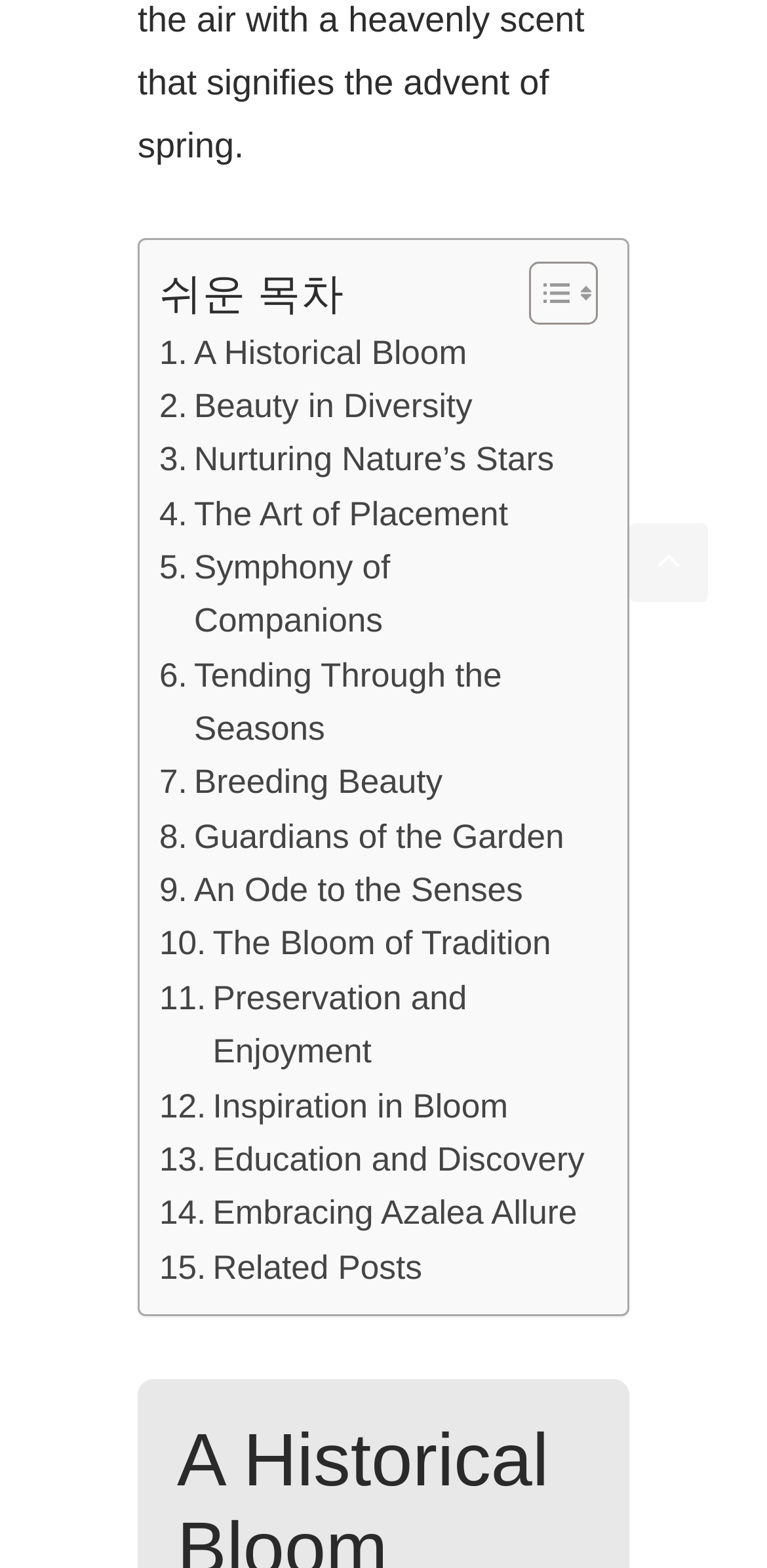Predict the bounding box coordinates of the area that should be clicked to accomplish the following instruction: "View 'Related Posts'". The bounding box coordinates should consist of four float numbers between 0 and 1, i.e., [left, top, right, bottom].

[0.208, 0.791, 0.55, 0.825]